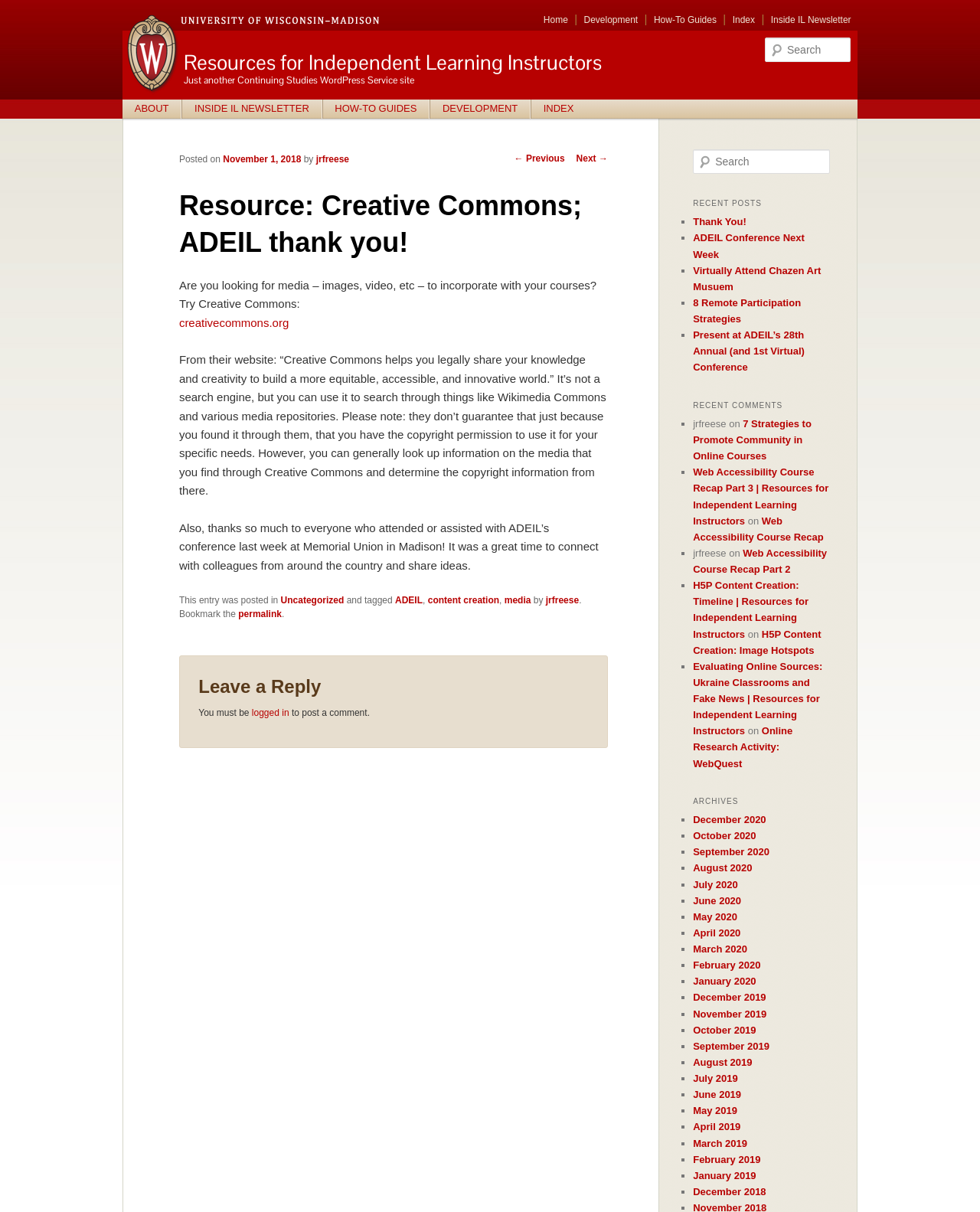Given the element description How-To Guides, identify the bounding box coordinates for the UI element on the webpage screenshot. The format should be (top-left x, top-left y, bottom-right x, bottom-right y), with values between 0 and 1.

[0.661, 0.012, 0.738, 0.021]